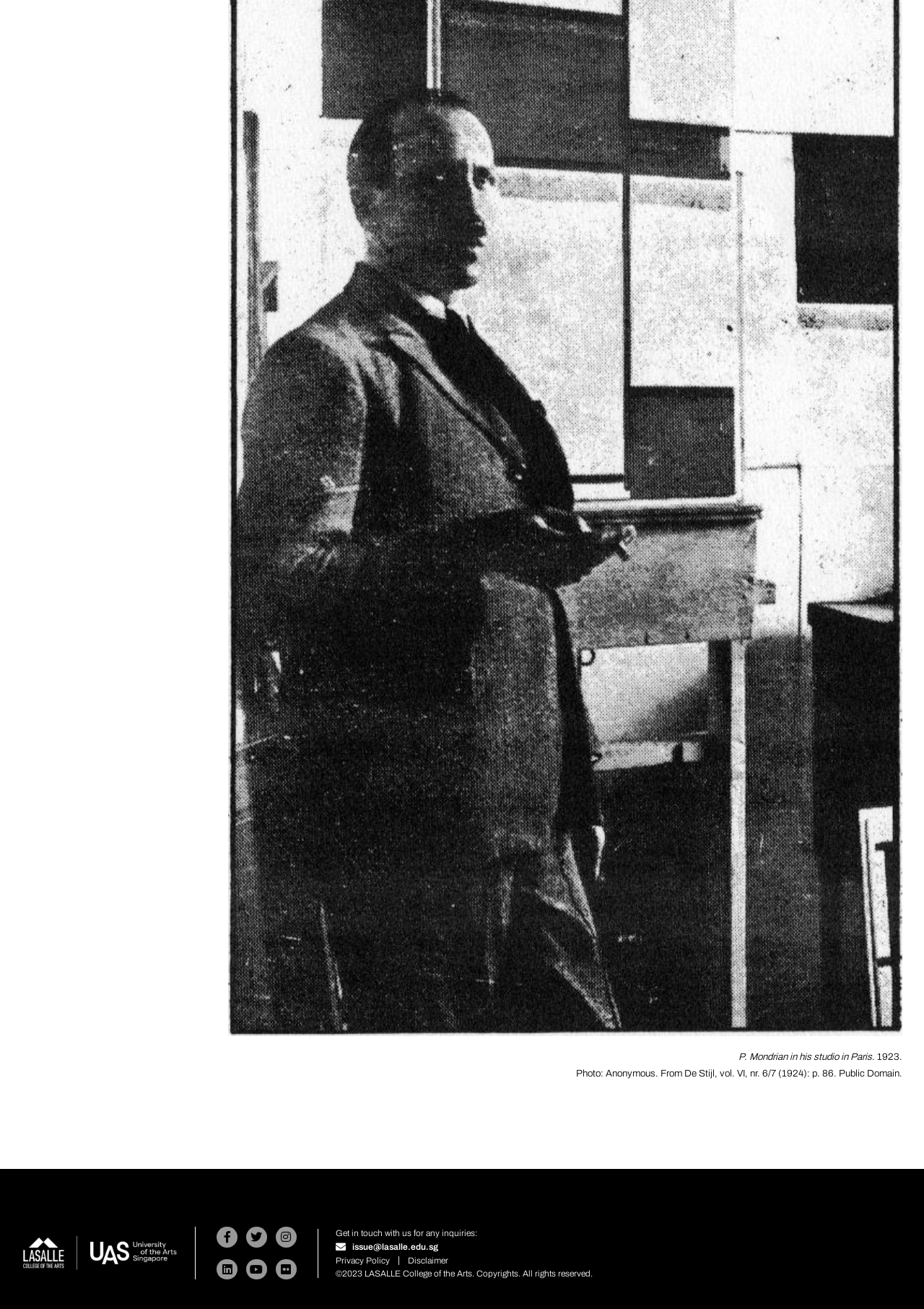Answer the question using only one word or a concise phrase: Who is in the studio in Paris?

P. Mondrian